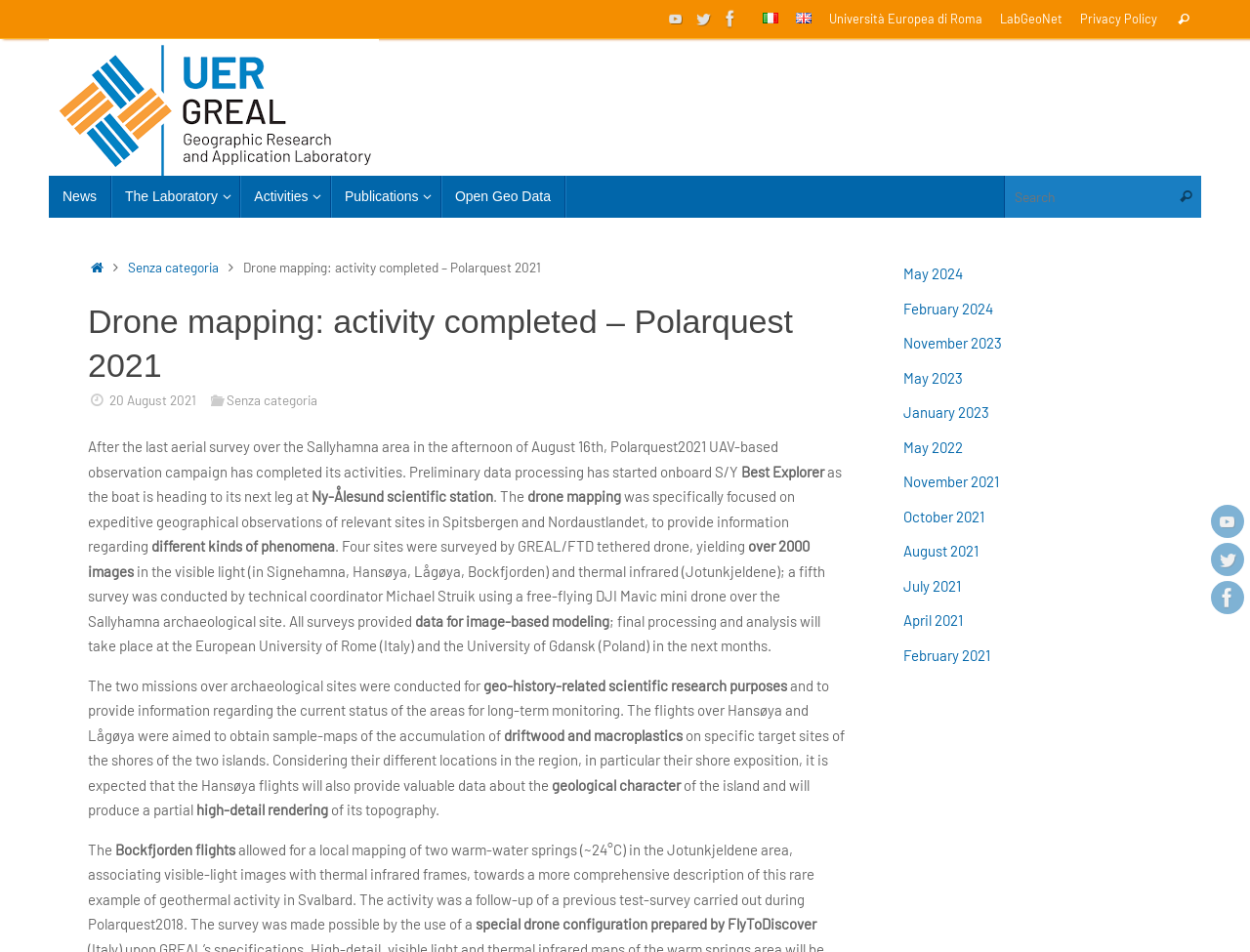Indicate the bounding box coordinates of the clickable region to achieve the following instruction: "Read news."

[0.039, 0.185, 0.089, 0.229]